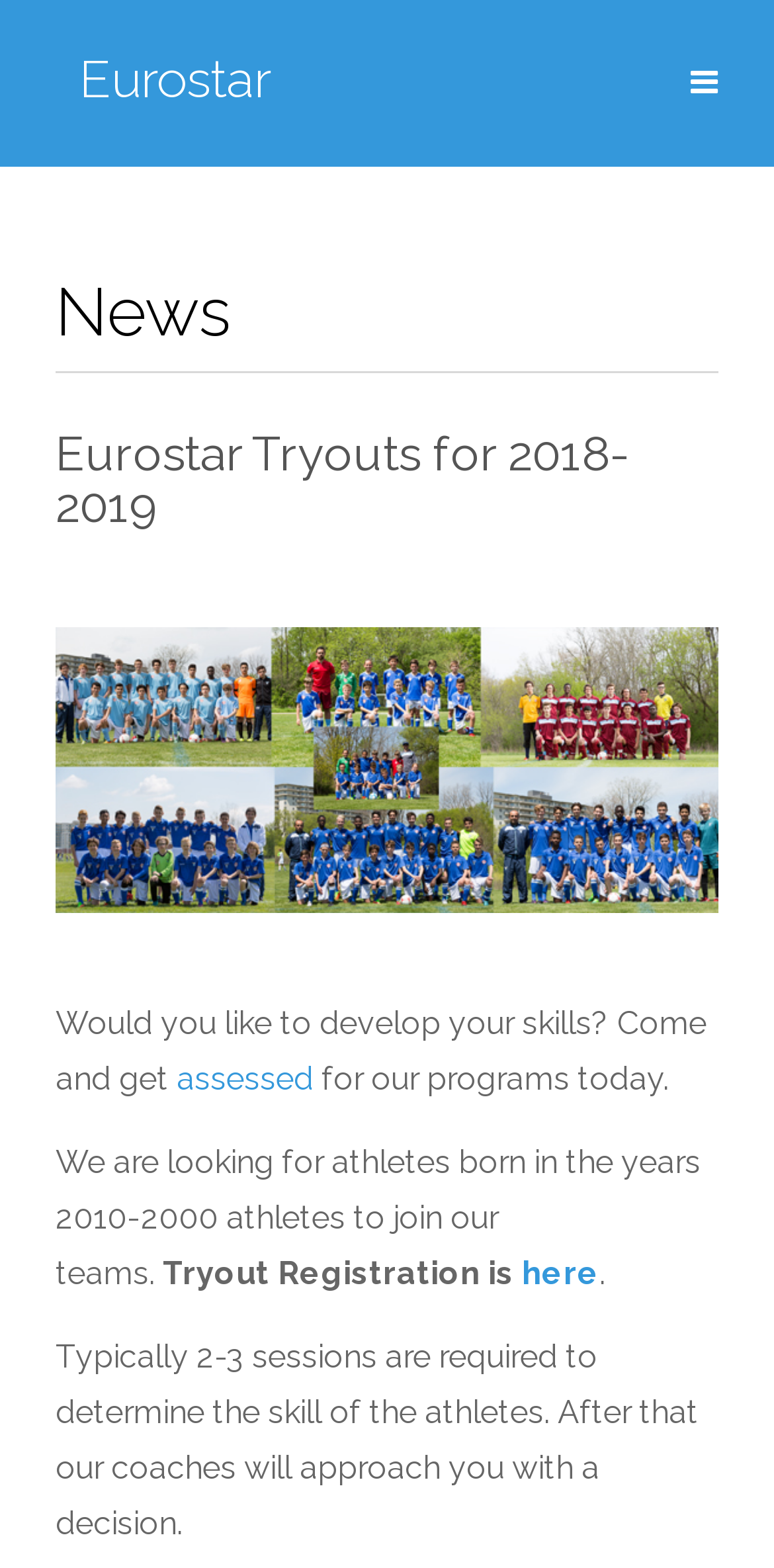What will happen after the tryout sessions?
Based on the image, give a concise answer in the form of a single word or short phrase.

Coaches will make a decision